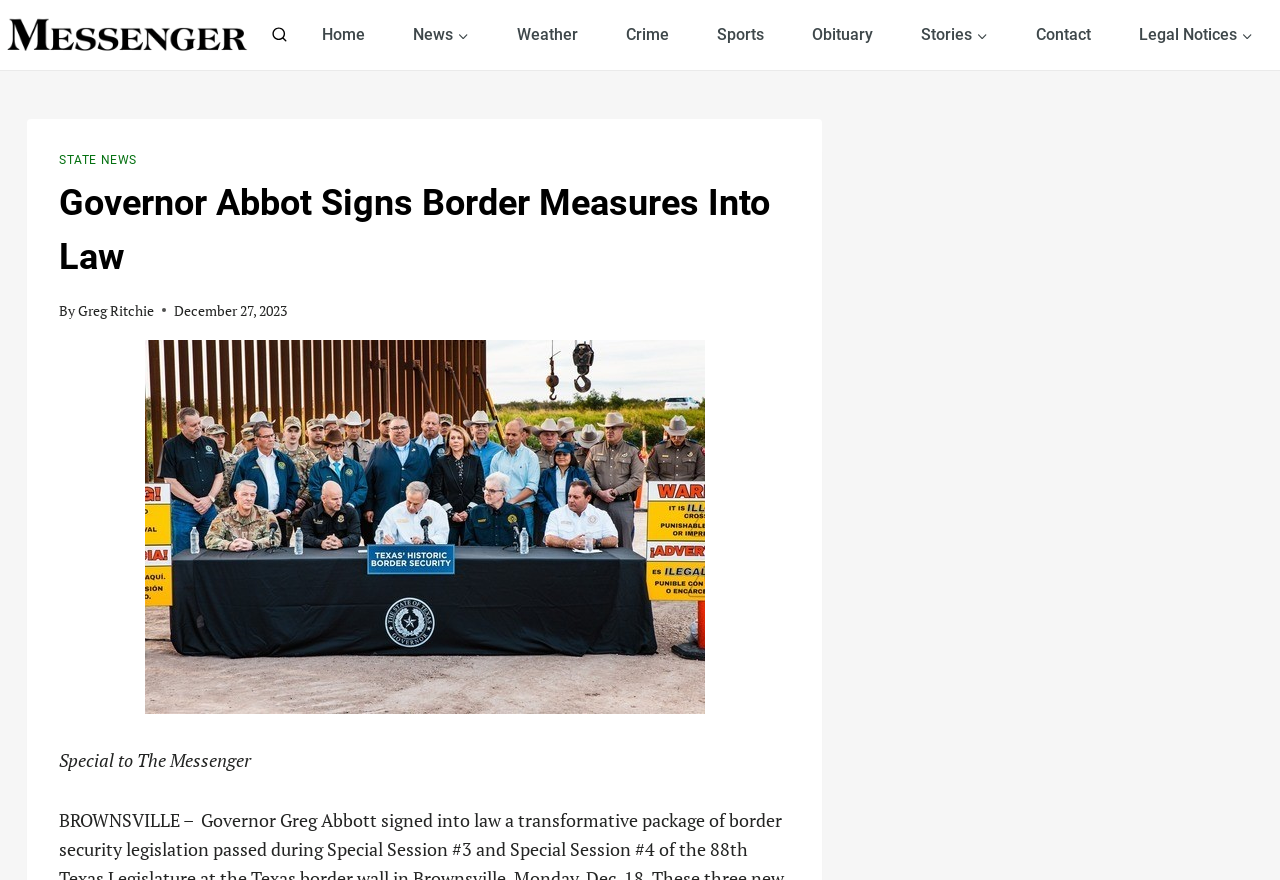Using the information shown in the image, answer the question with as much detail as possible: What is the category of the article?

I found the answer by looking at the article header section, where I saw a link with the text 'STATE NEWS', which suggests that it is the category of the article.